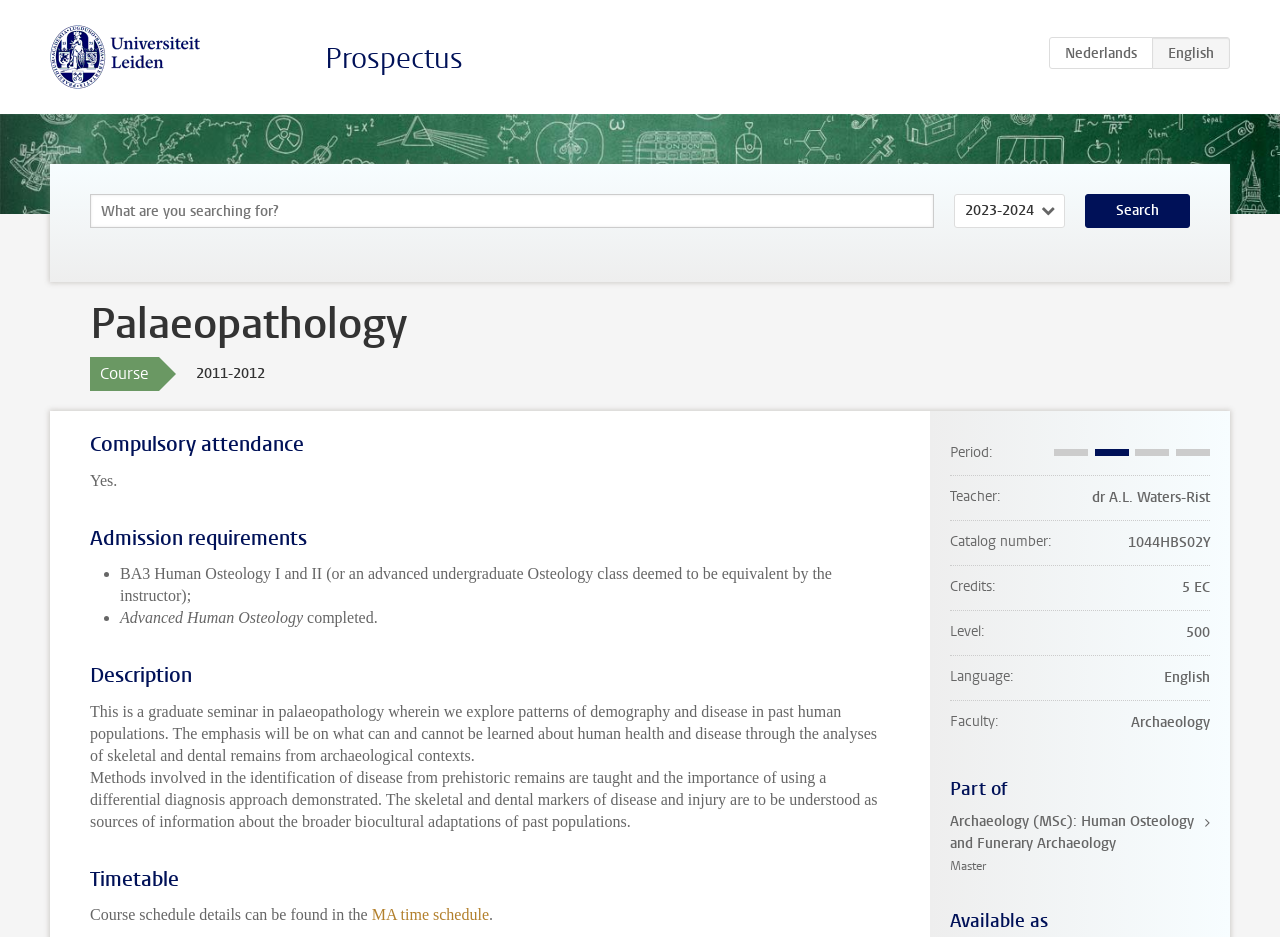How many credits is the course worth?
Please respond to the question with a detailed and thorough explanation.

The number of credits can be found in the DescriptionListDetail element with the text '5 EC' which is a child element of the DescriptionList element.